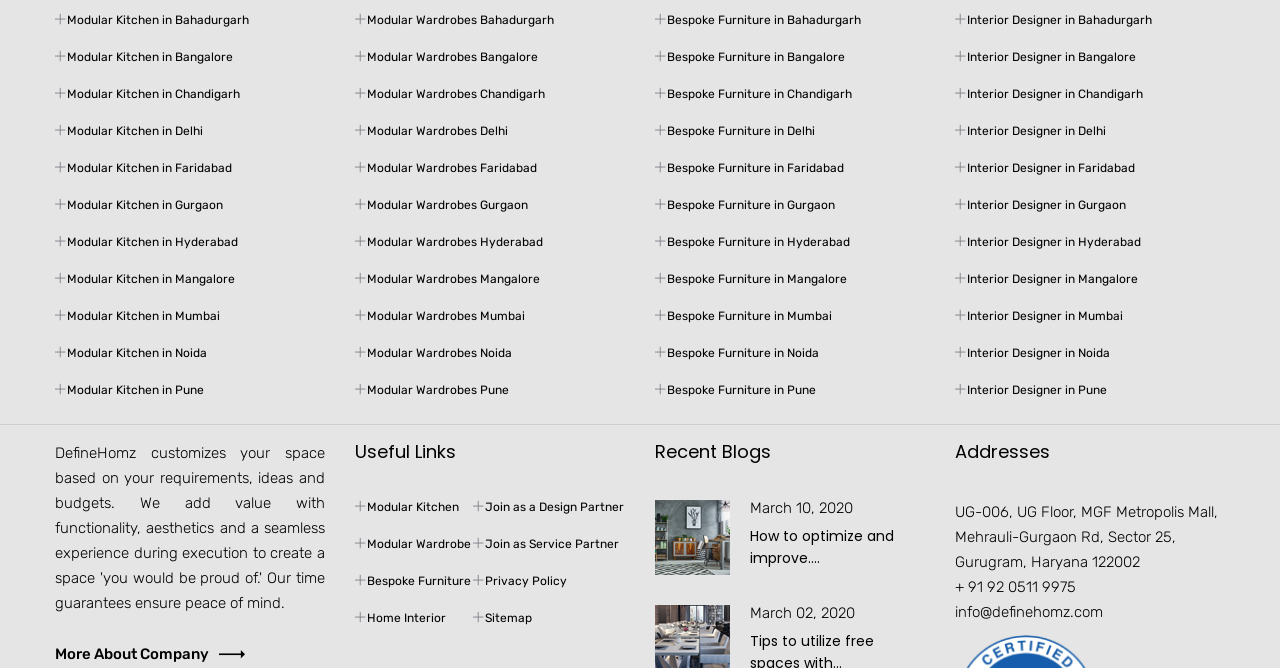What is the email address of the company?
Please answer using one word or phrase, based on the screenshot.

info@definehomz.com